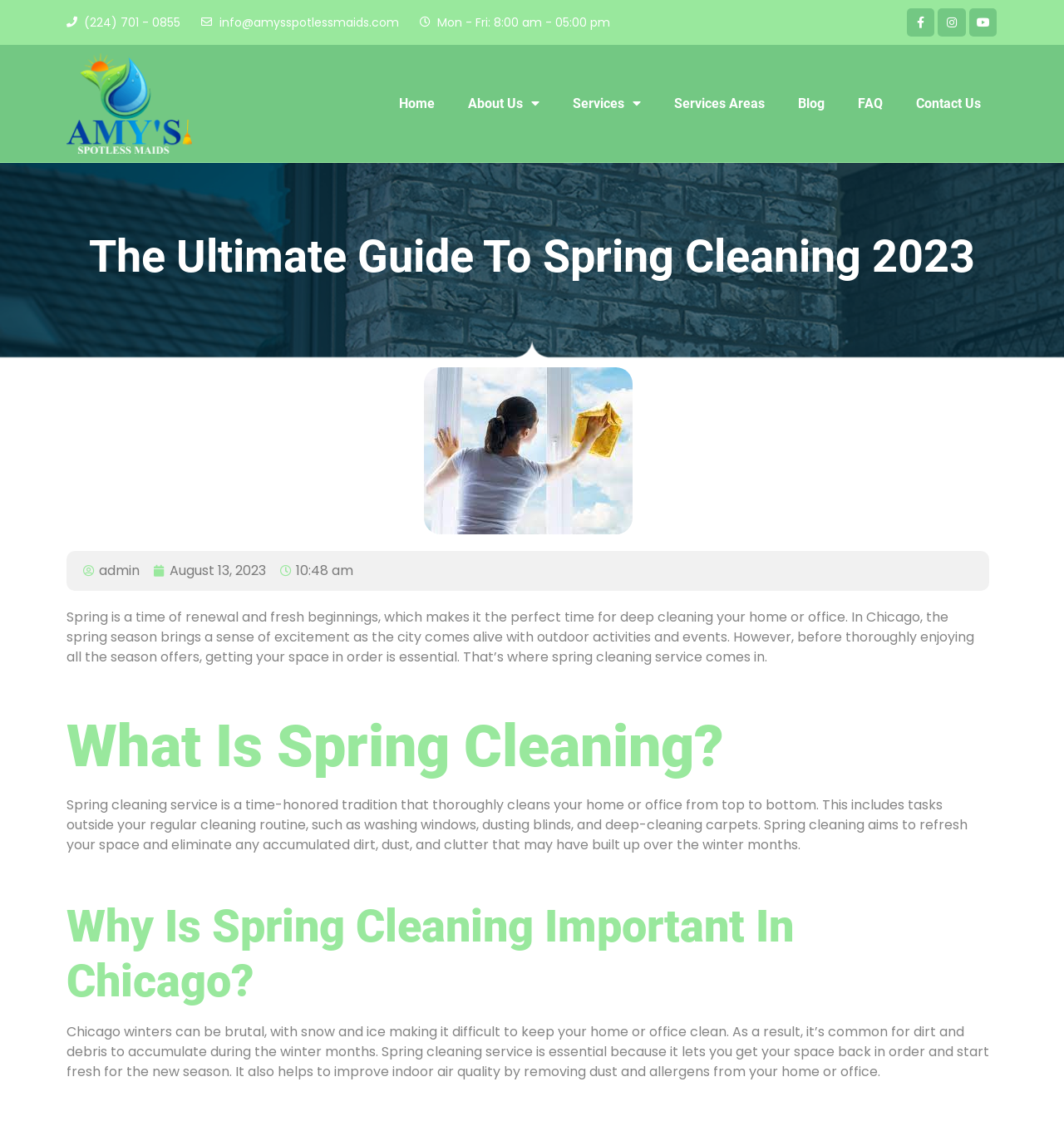Determine the main heading text of the webpage.

What Is Spring Cleaning?